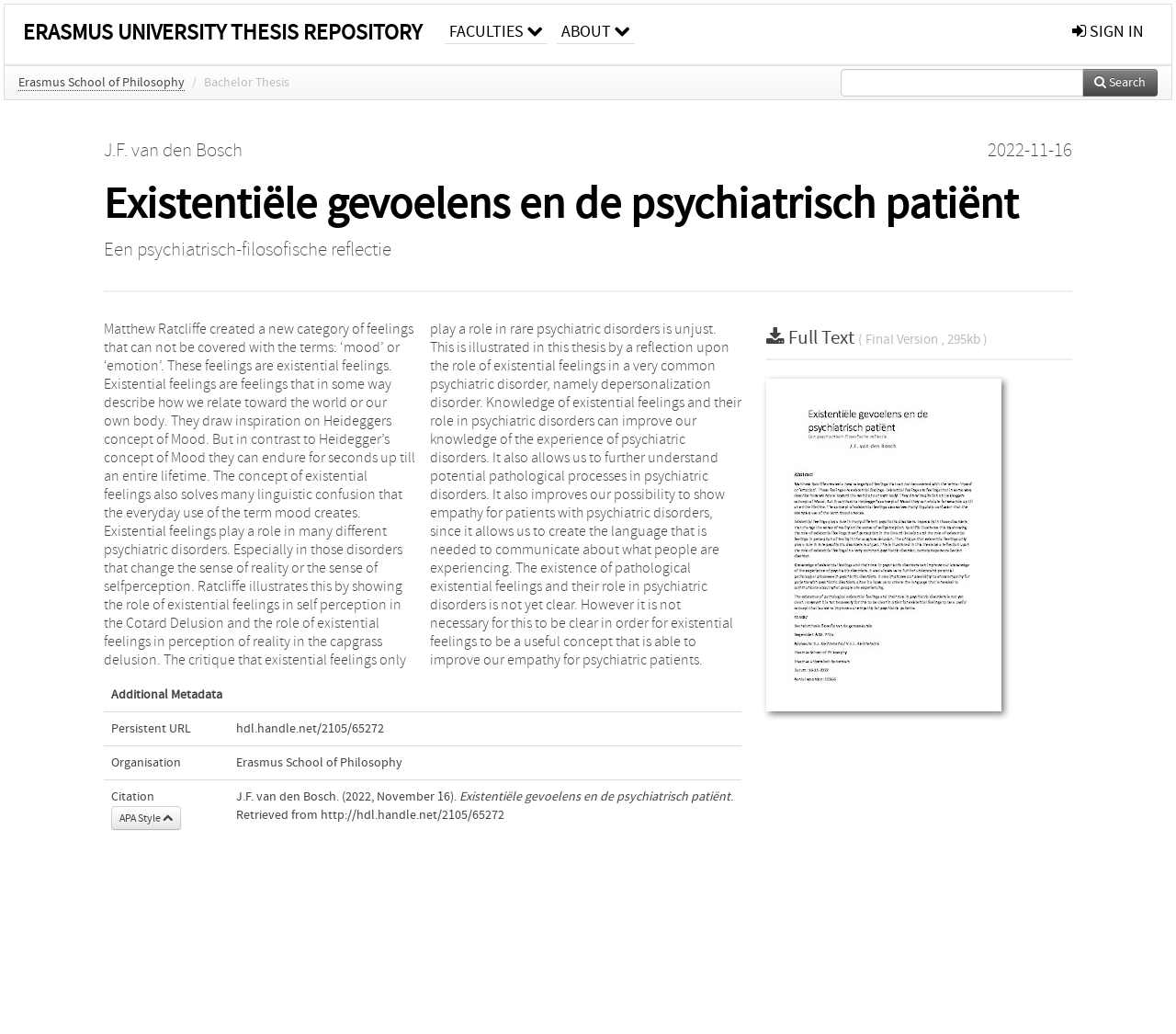From the image, can you give a detailed response to the question below:
What is the date of the thesis?

I found the answer by looking at the text element on the webpage, which says '2022-11-16'. This is likely the date of the thesis.